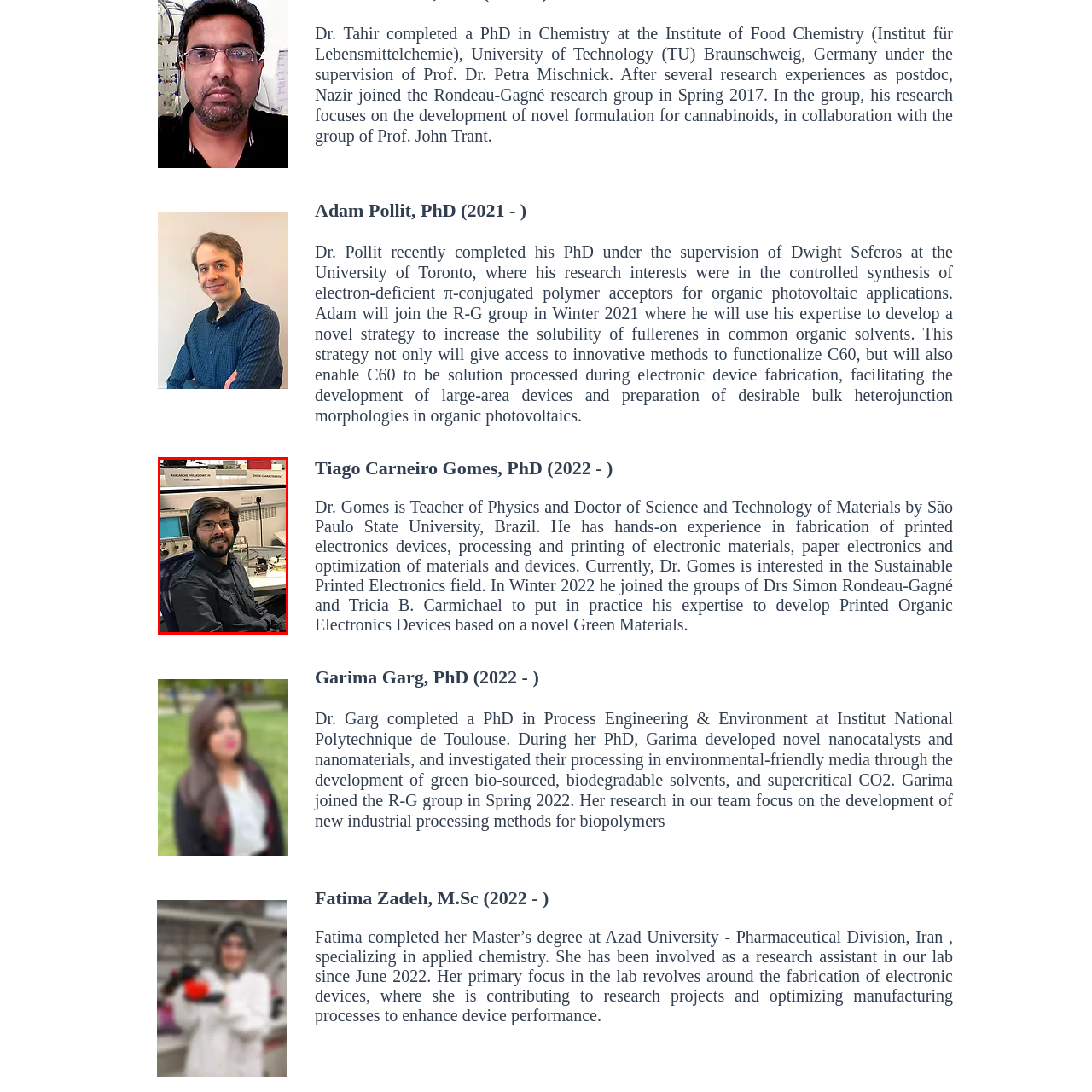What is the focus of Dr. Gomes' current research contributions? Please look at the image within the red bounding box and provide a one-word or short-phrase answer based on what you see.

Developing printed organic electronics